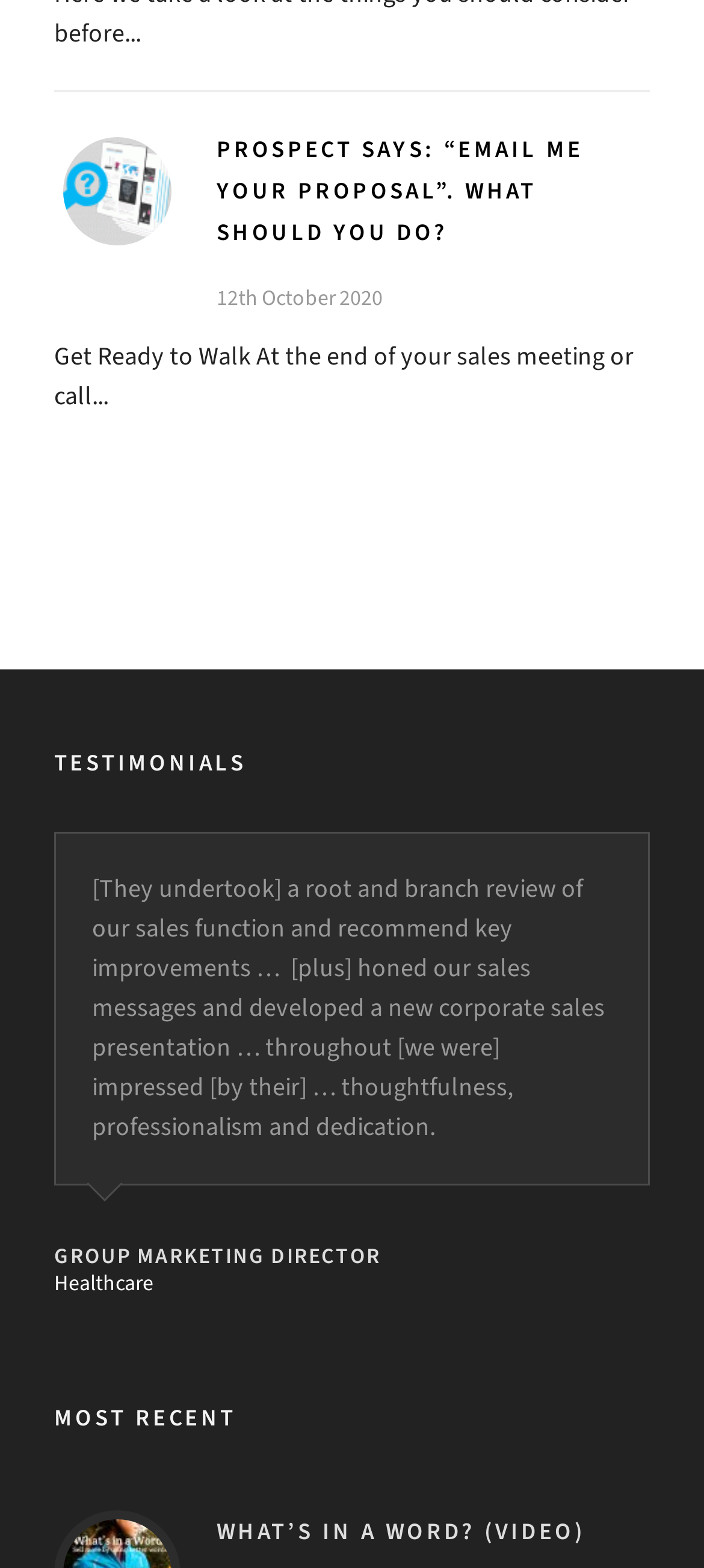Please identify the coordinates of the bounding box for the clickable region that will accomplish this instruction: "View the testimonials".

[0.077, 0.473, 0.35, 0.499]